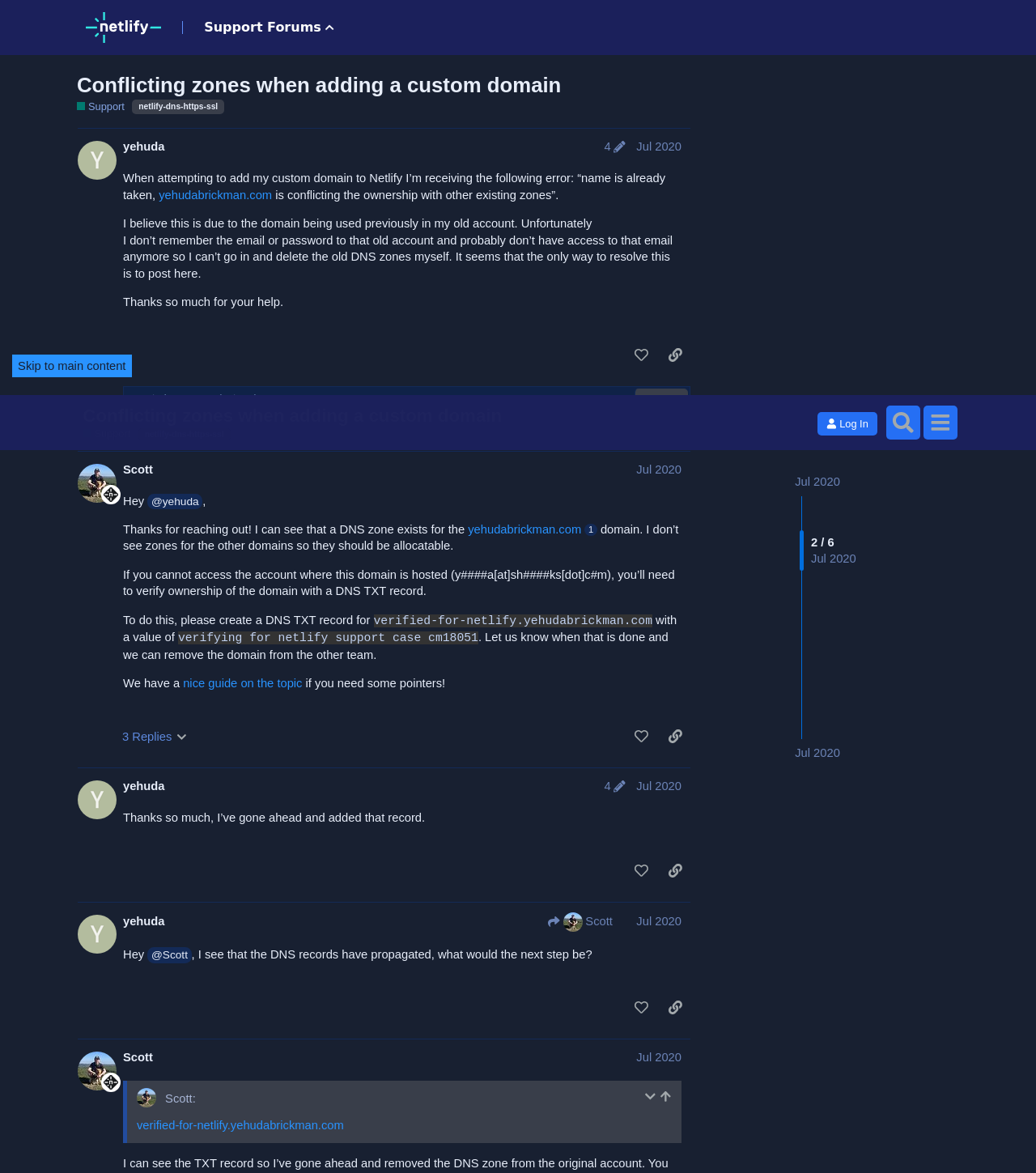Determine the bounding box coordinates for the UI element described. Format the coordinates as (top-left x, top-left y, bottom-right x, bottom-right y) and ensure all values are between 0 and 1. Element description: title="like this post"

[0.604, 0.28, 0.633, 0.304]